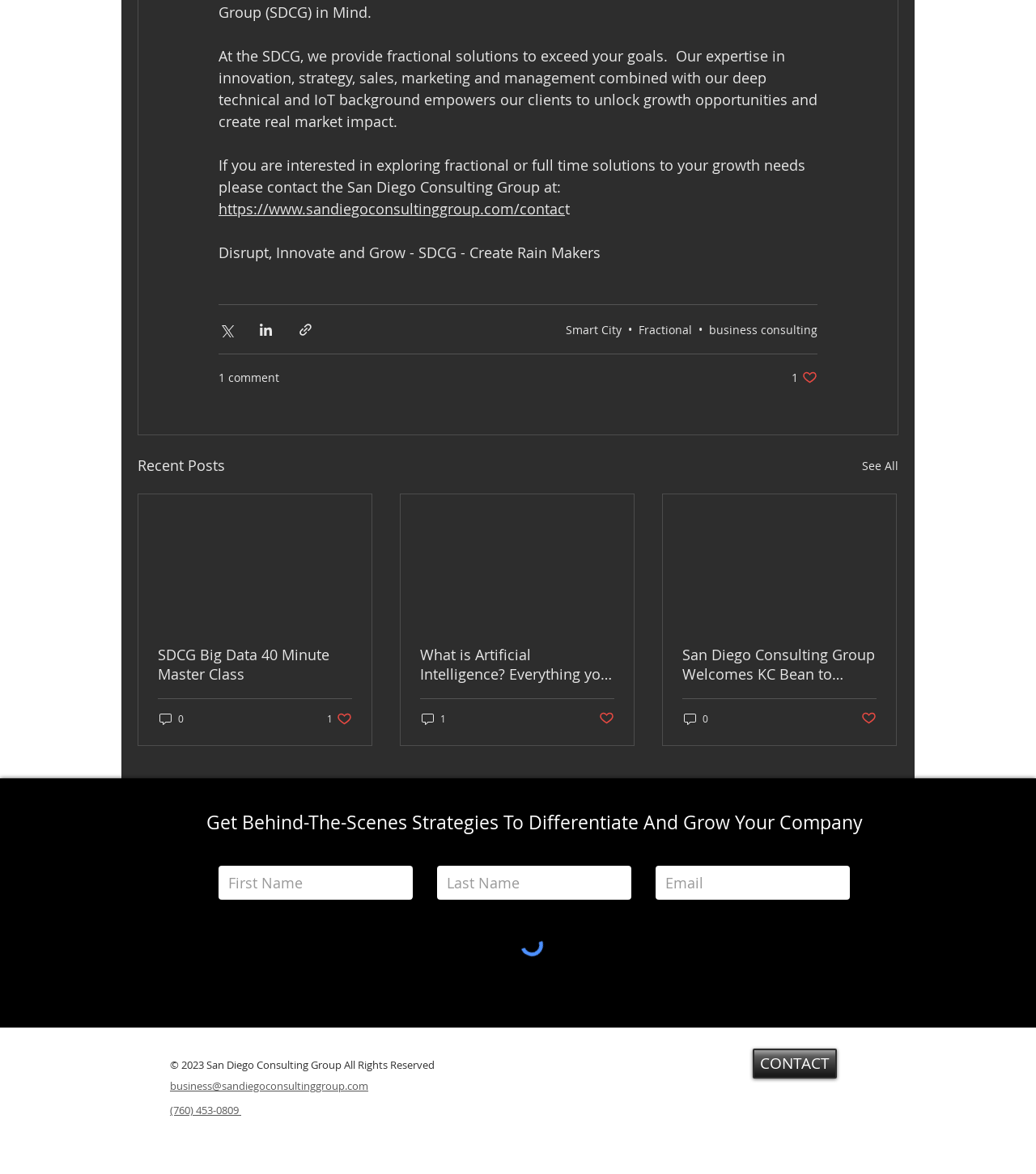How many recent posts are displayed?
From the screenshot, provide a brief answer in one word or phrase.

3